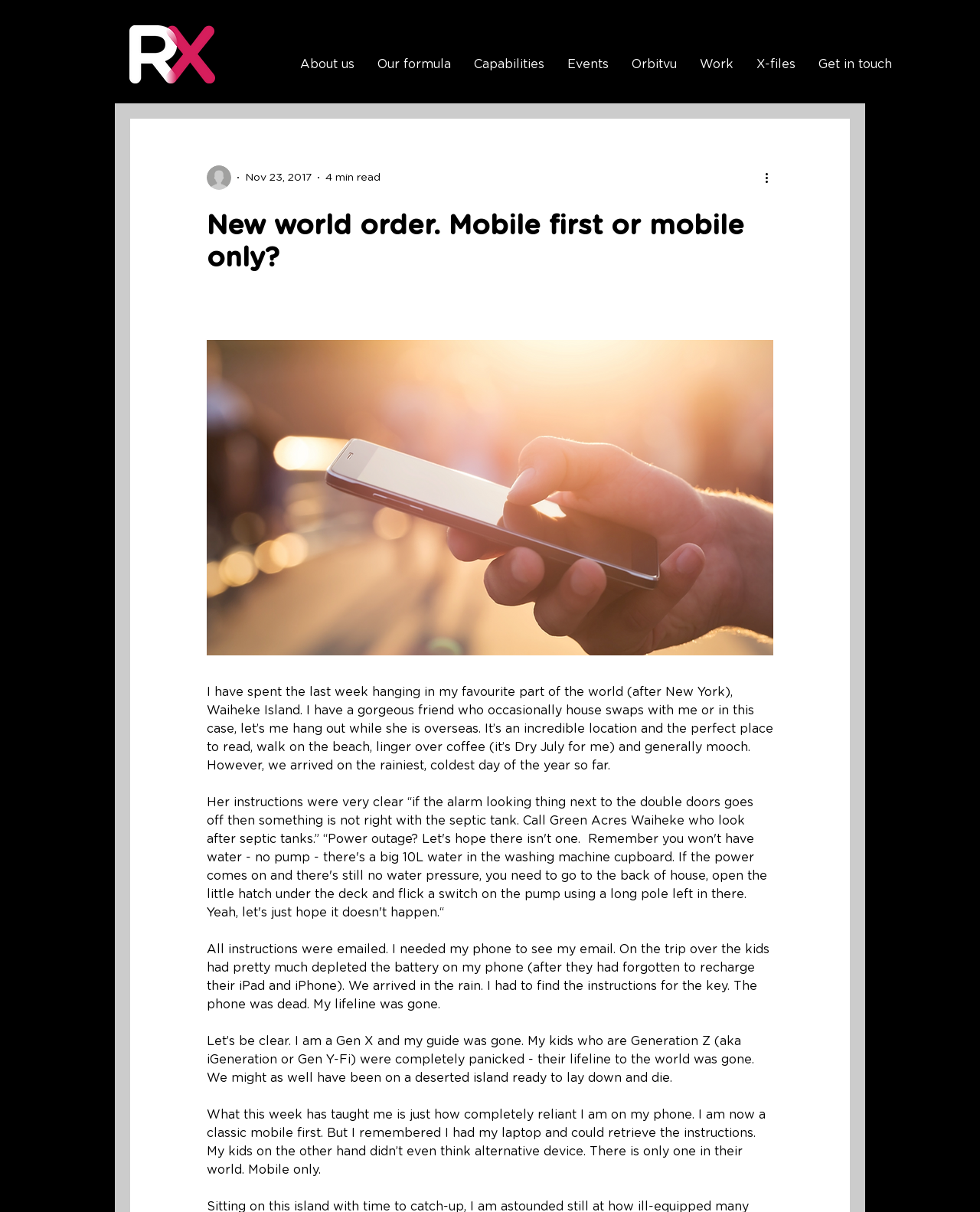Please answer the following question as detailed as possible based on the image: 
What is the author's generation?

The author is a member of Generation X, as mentioned in the text 'Let’s be clear. I am a Gen X and my guide was gone.' This information is obtained from the text content of the webpage, specifically the StaticText element with a bounding box of [0.211, 0.854, 0.773, 0.894].